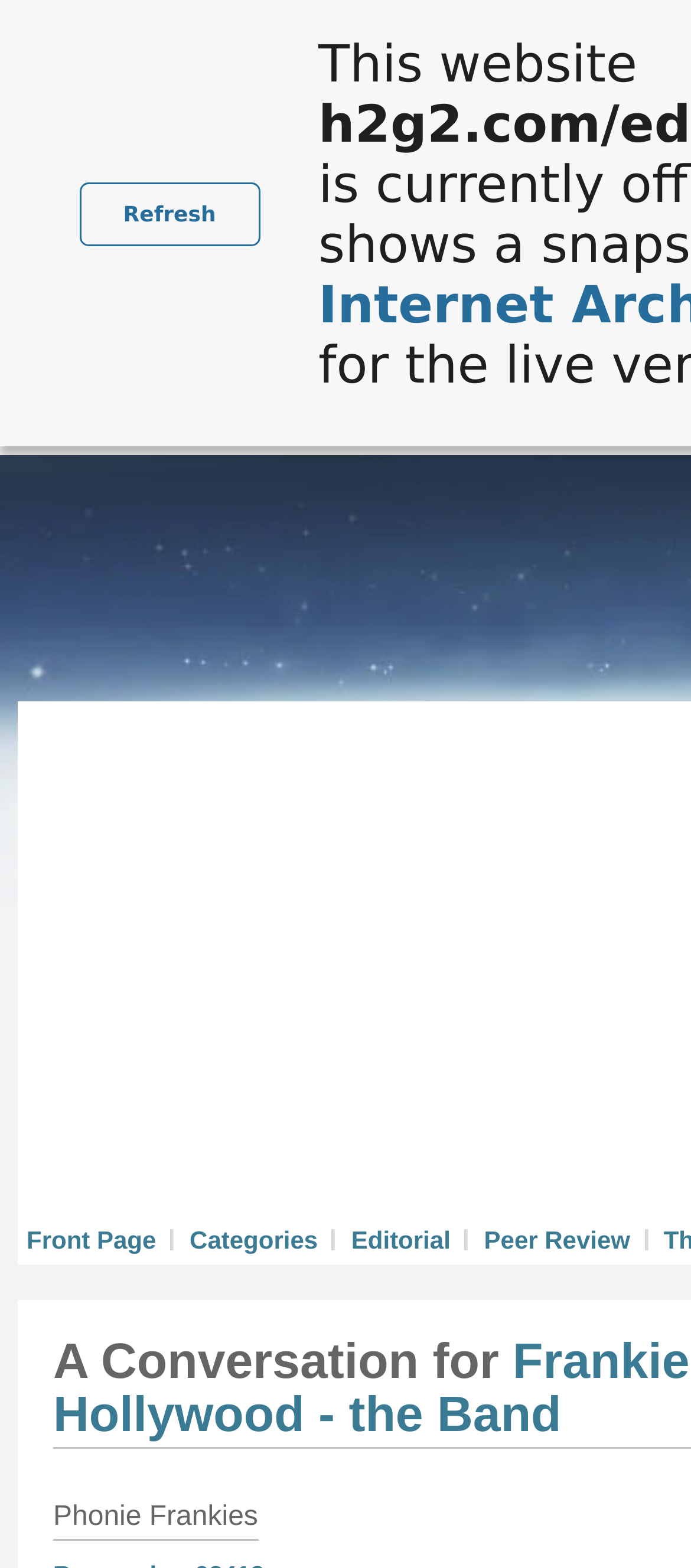Using the format (top-left x, top-left y, bottom-right x, bottom-right y), and given the element description, identify the bounding box coordinates within the screenshot: Front Page

[0.038, 0.782, 0.226, 0.8]